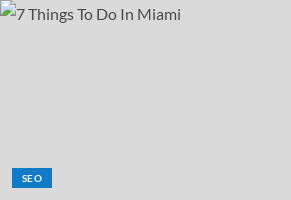Elaborate on the elements present in the image.

The image features a visually engaging header titled "7 Things To Do In Miami," suggesting a captivating guide or article aimed at showcasing experiences or activities in Miami. Below the title, a blue button labeled "SEO" hints at a focus on search engine optimization strategies, possibly indicating that the content is designed to attract online readers and improve visibility on search engines. The background appears neutral, drawing attention to the prominent text and button, which together invite exploration of interesting Miami attractions and highlight the importance of digital marketing in reaching a broader audience.